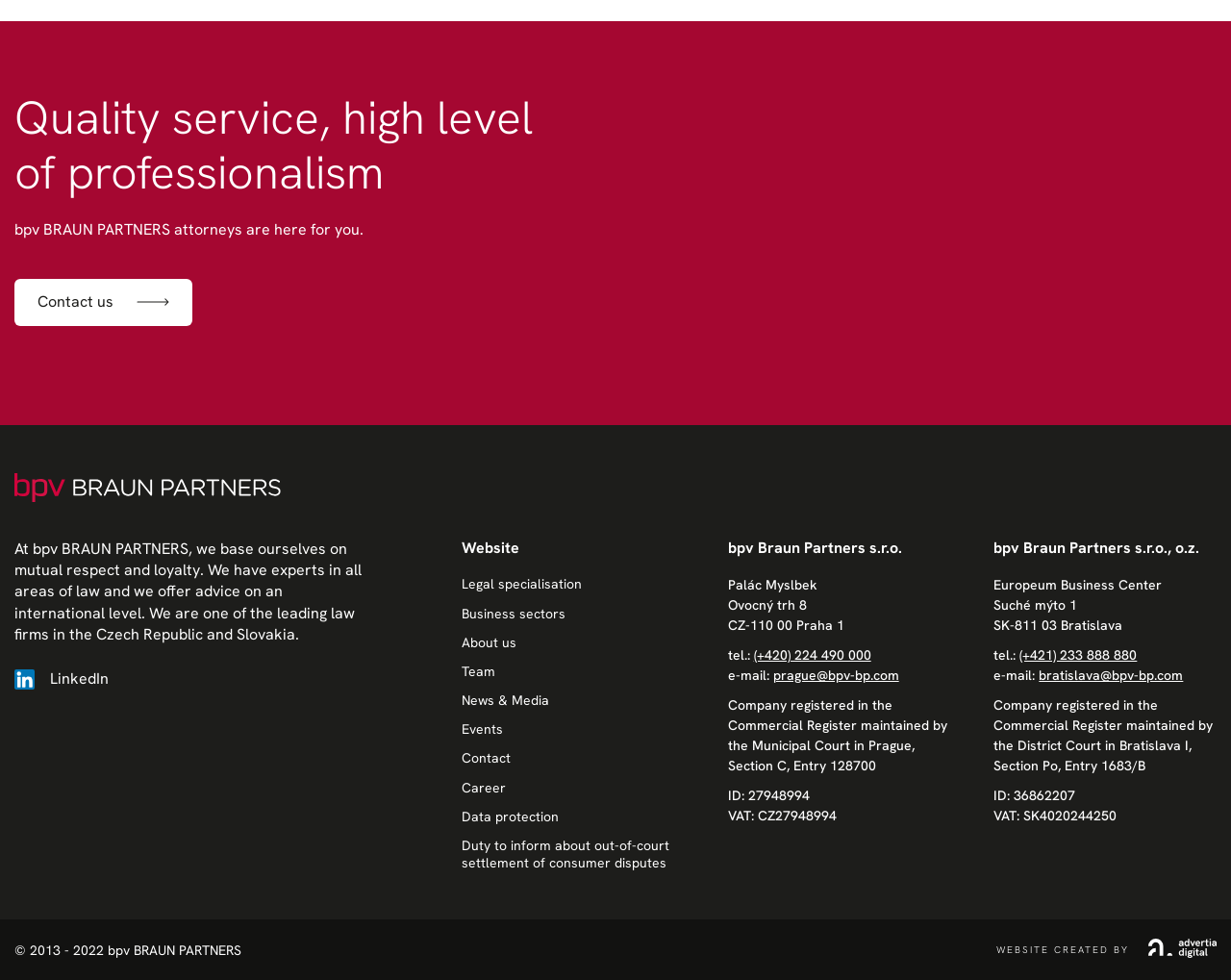Use a single word or phrase to answer the question:
What is the address of the law firm in Prague?

Ovocný trh 8, CZ-110 00 Praha 1